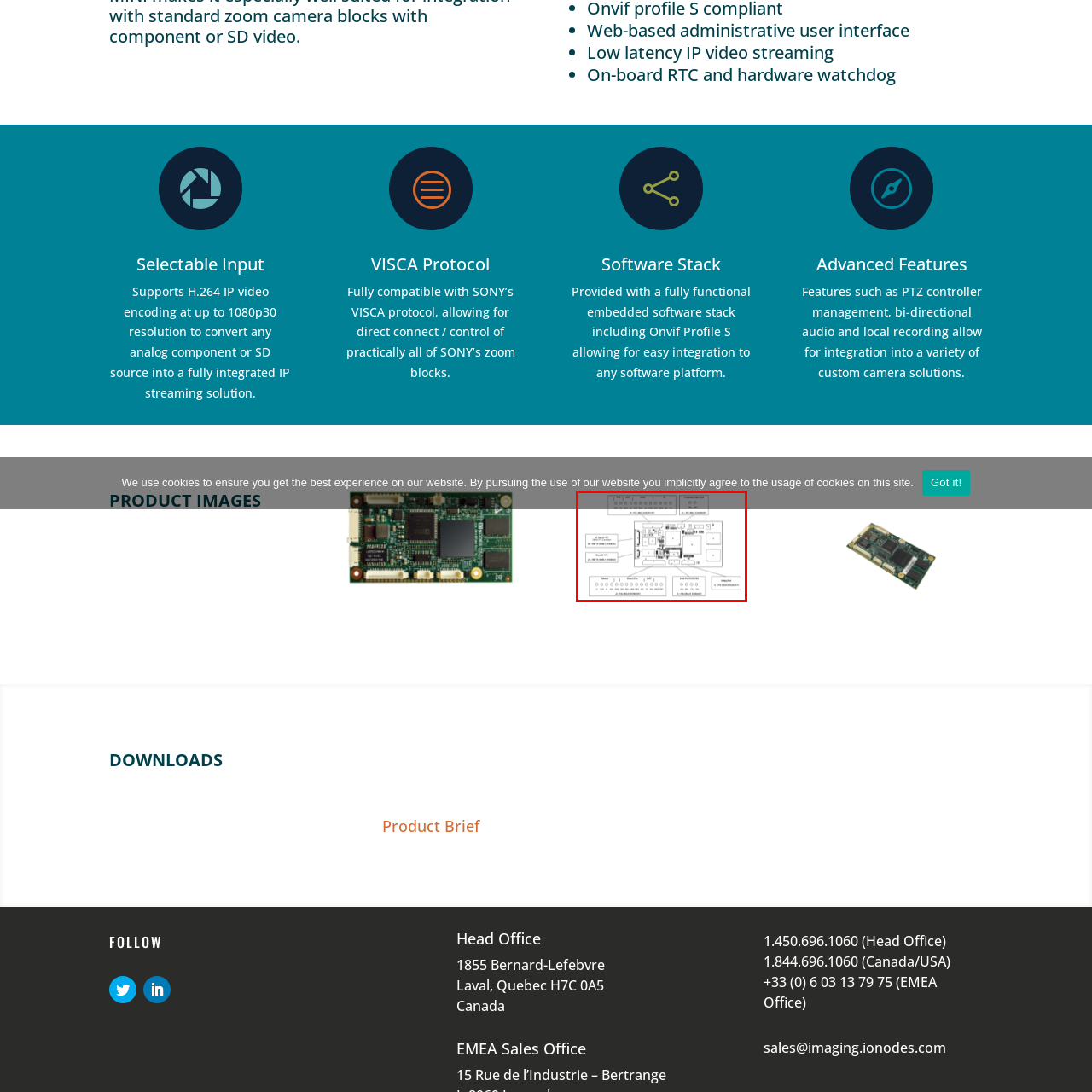Direct your attention to the image enclosed by the red boundary, What is the central part of the diagram? 
Answer concisely using a single word or phrase.

Schematic of the device